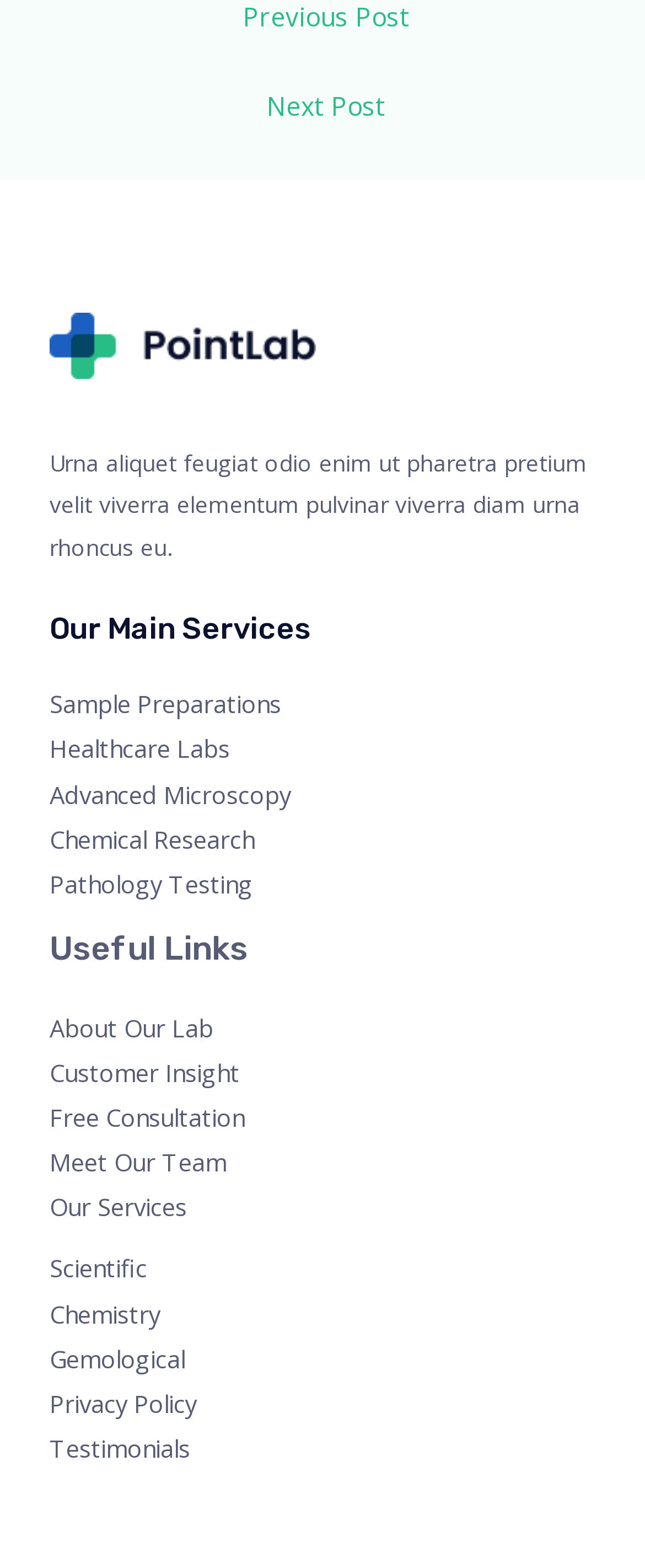Please determine the bounding box coordinates of the element to click in order to execute the following instruction: "Visit About Our Lab". The coordinates should be four float numbers between 0 and 1, specified as [left, top, right, bottom].

[0.077, 0.645, 0.331, 0.666]